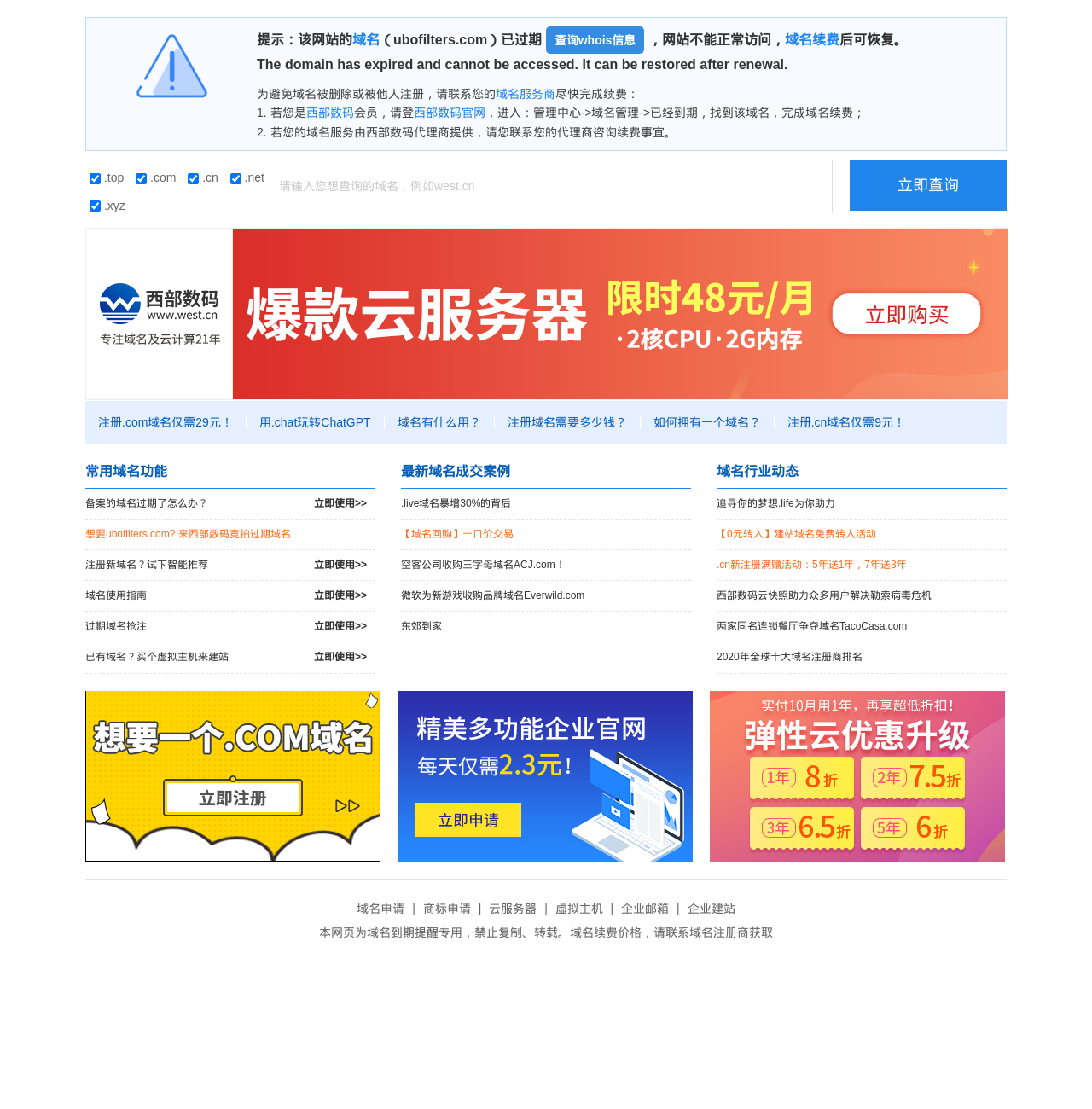What is the function of the '立即查询' button?
Use the image to give a comprehensive and detailed response to the question.

The '立即查询' button is located next to the textbox, and its function is to query the domain name entered in the textbox. This can be inferred from the button's label and its position on the webpage.